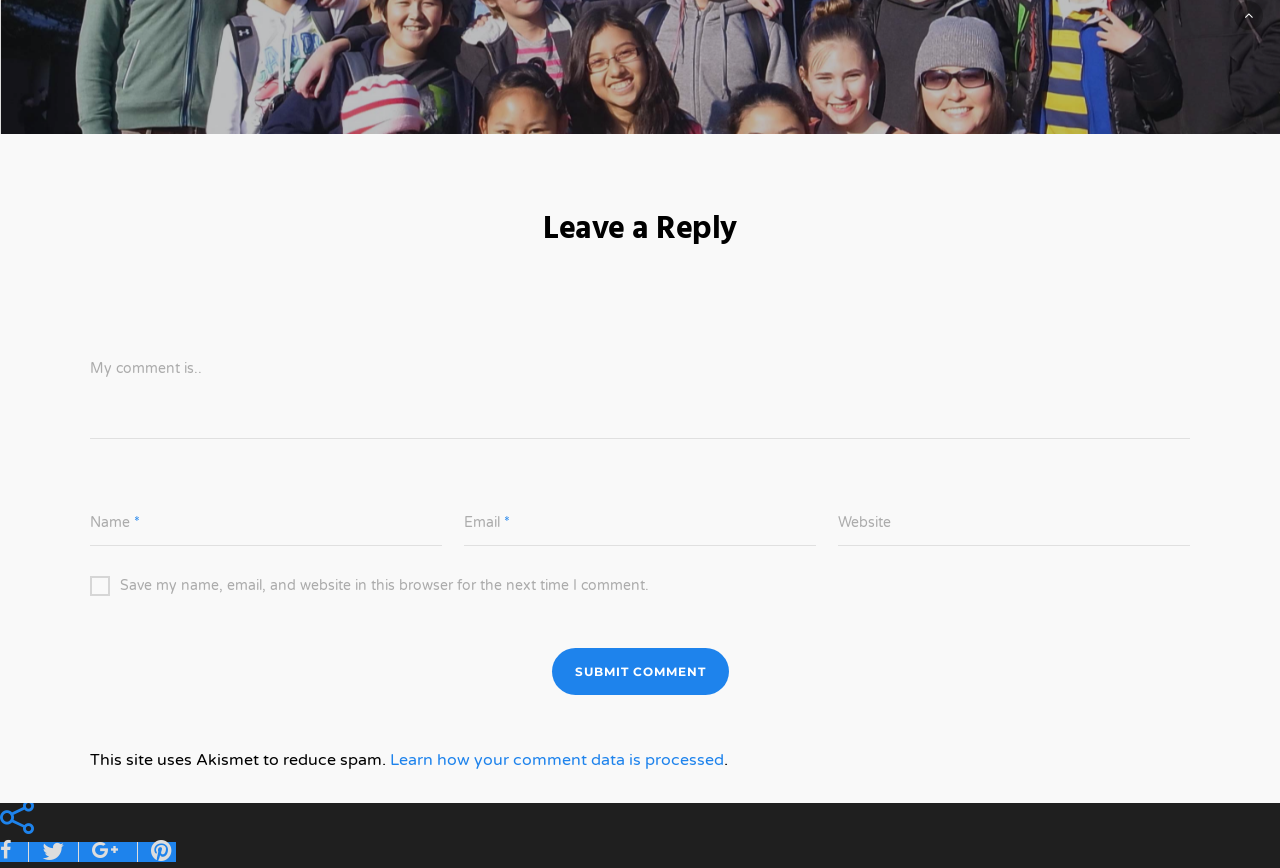Using the elements shown in the image, answer the question comprehensively: How many social media links are present at the bottom of the page?

There are five social media links present at the bottom of the page, represented by icons, including '', '', '', '', and ''.